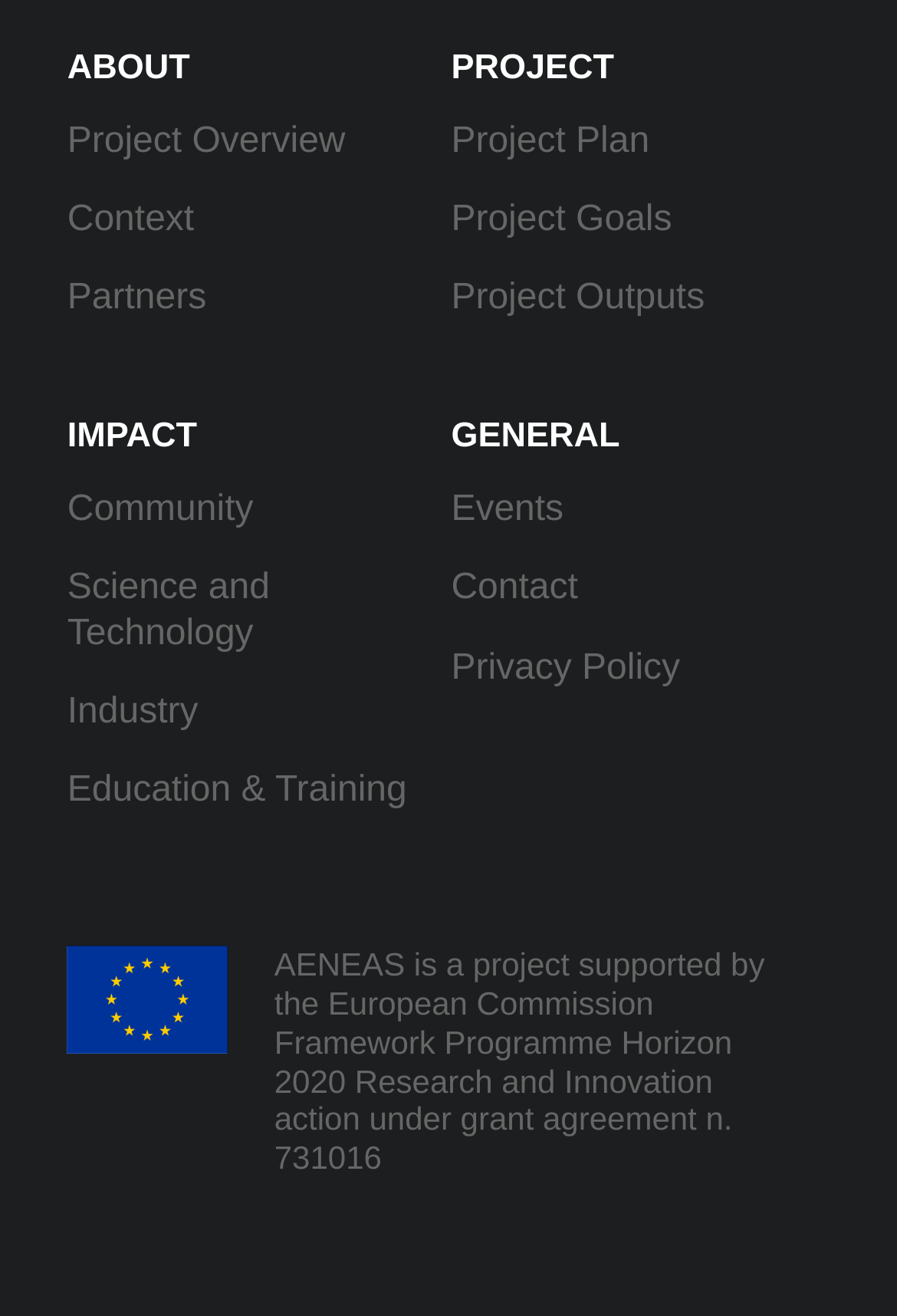Kindly determine the bounding box coordinates for the area that needs to be clicked to execute this instruction: "view project overview".

[0.075, 0.092, 0.385, 0.122]